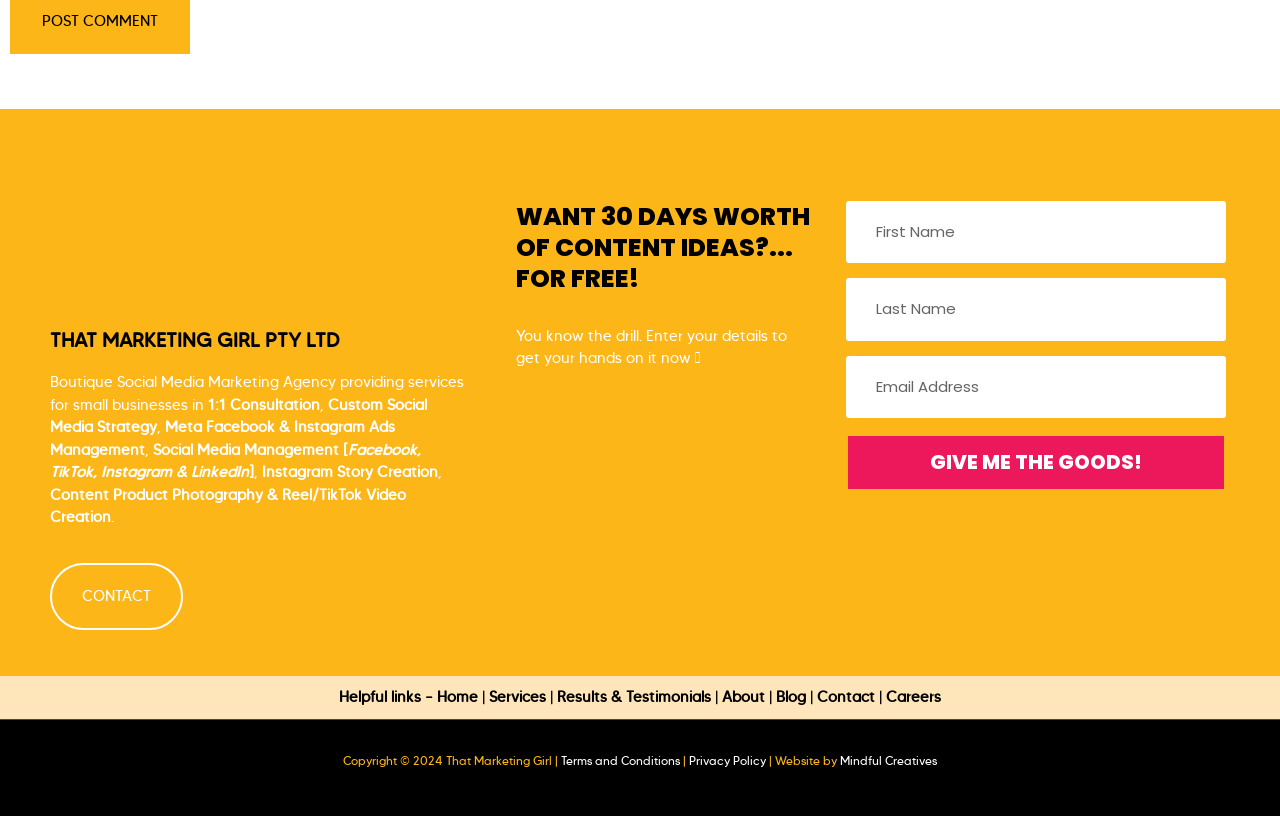Please mark the clickable region by giving the bounding box coordinates needed to complete this instruction: "Click the Careers link".

[0.692, 0.843, 0.735, 0.865]